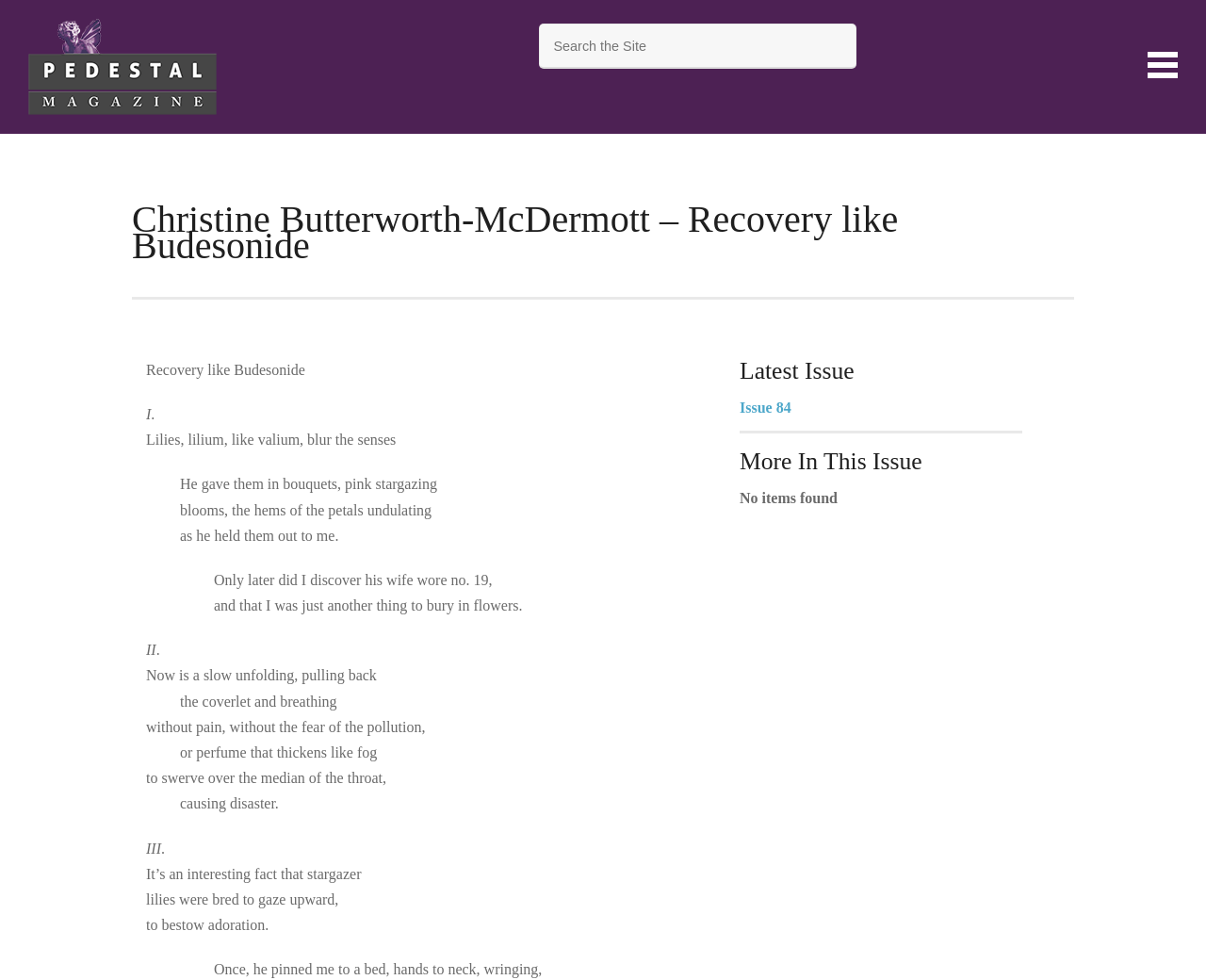Extract the top-level heading from the webpage and provide its text.

Christine Butterworth-McDermott – Recovery like Budesonide